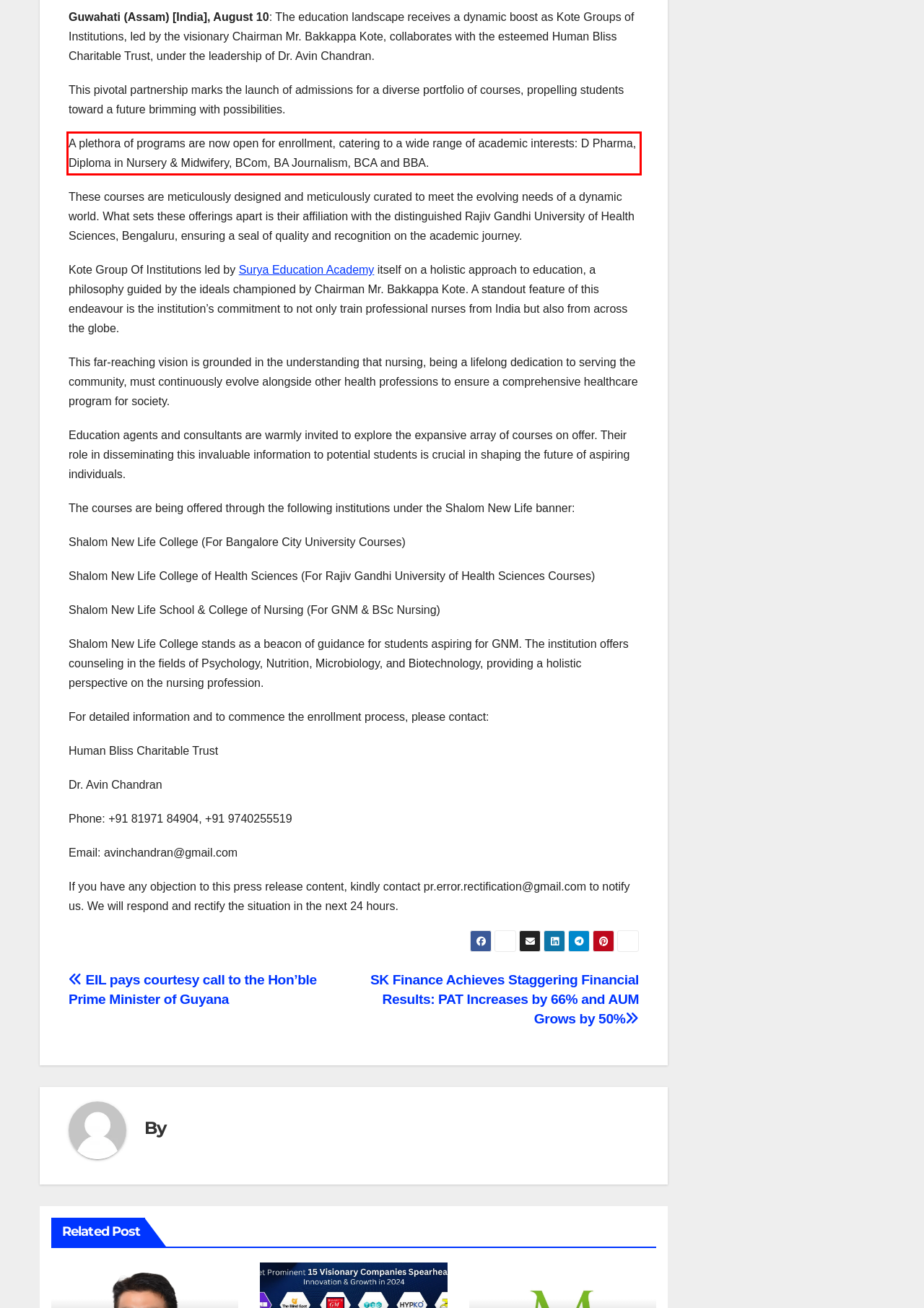Given a webpage screenshot, locate the red bounding box and extract the text content found inside it.

A plethora of programs are now open for enrollment, catering to a wide range of academic interests: D Pharma, Diploma in Nursery & Midwifery, BCom, BA Journalism, BCA and BBA.